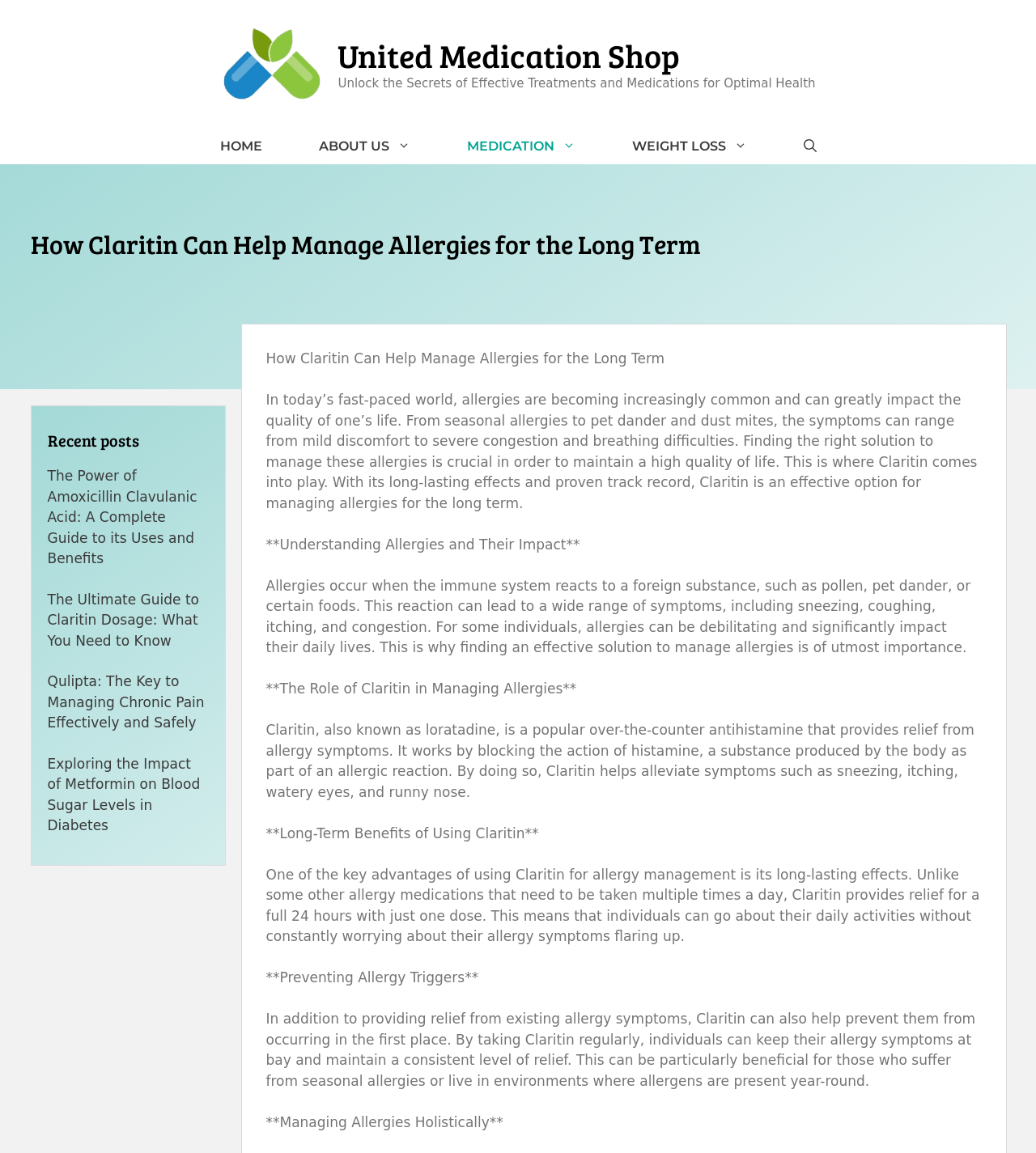Respond with a single word or short phrase to the following question: 
How many recent posts are listed?

4